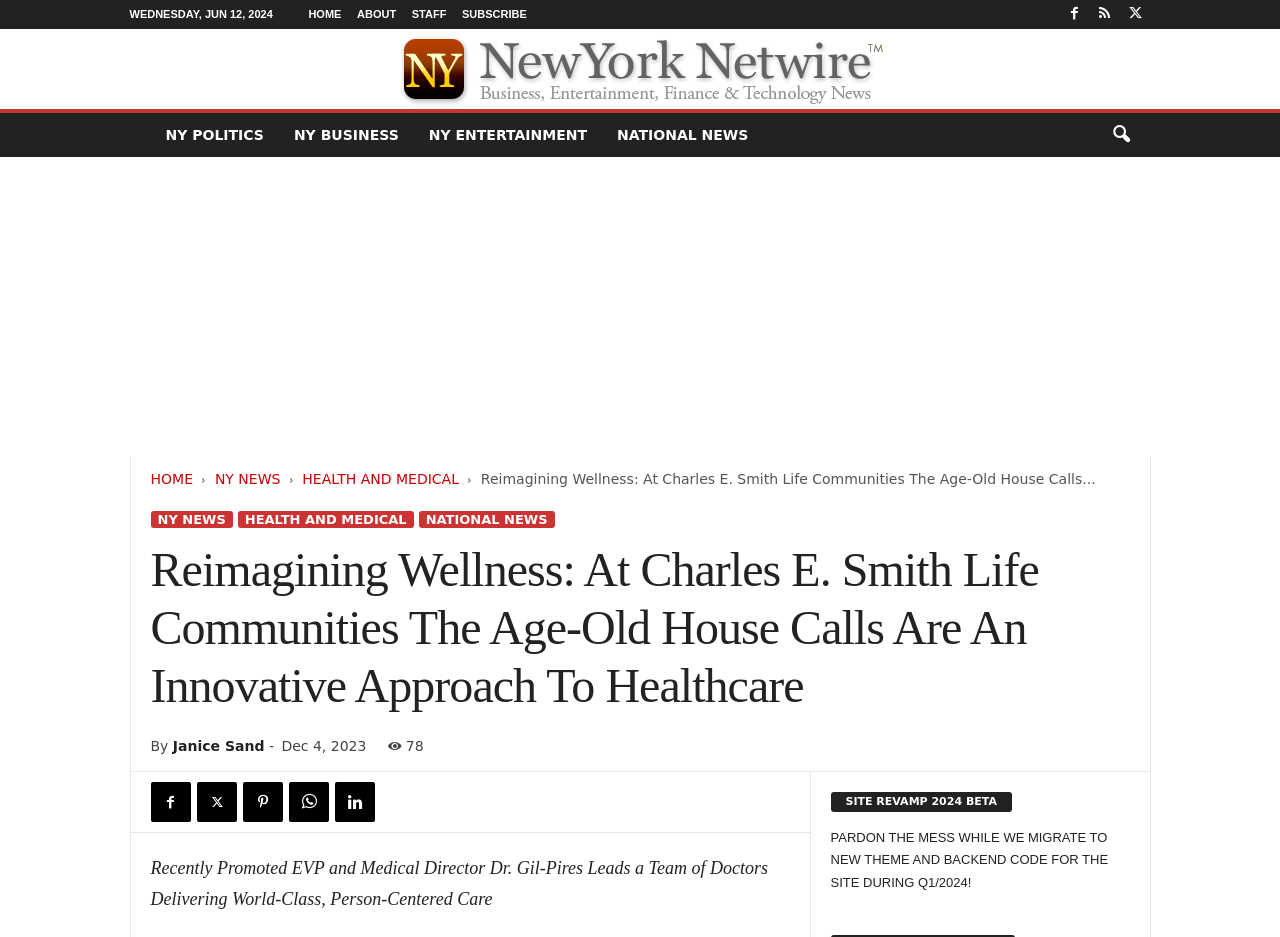Please identify the bounding box coordinates of the area I need to click to accomplish the following instruction: "View HEALTH AND MEDICAL news".

[0.236, 0.503, 0.359, 0.52]